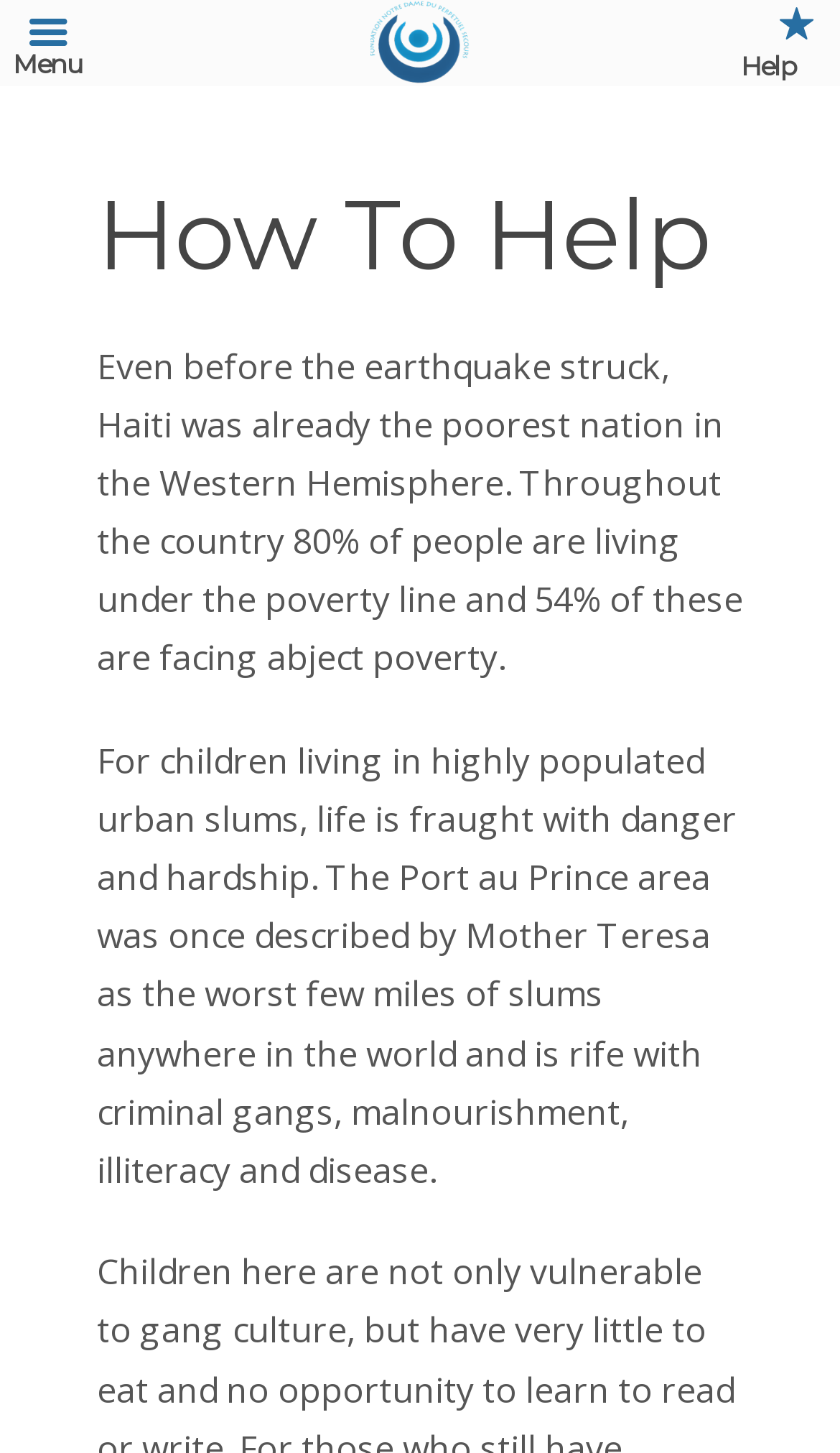Your task is to extract the text of the main heading from the webpage.

How To Help